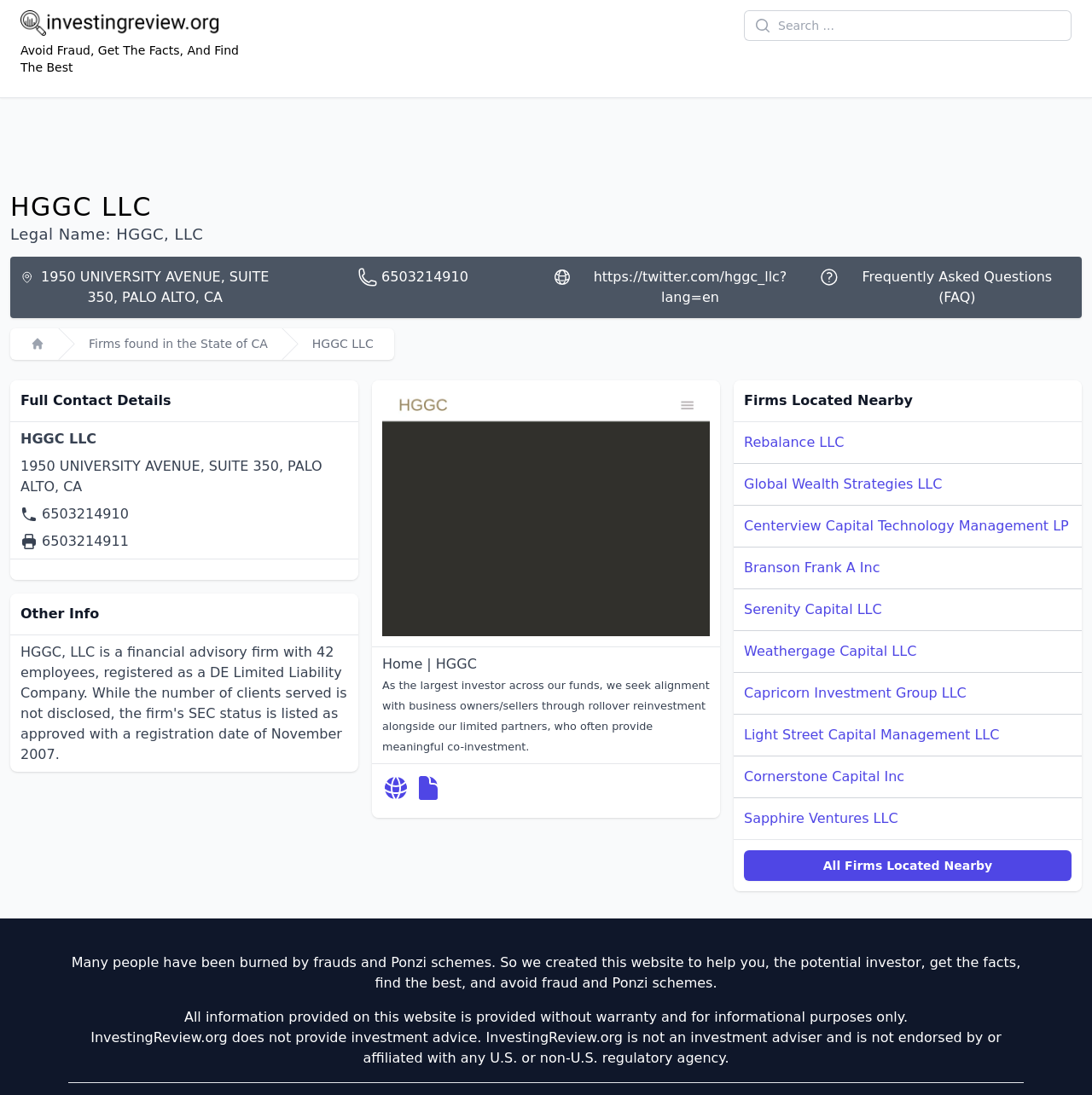Given the webpage screenshot and the description, determine the bounding box coordinates (top-left x, top-left y, bottom-right x, bottom-right y) that define the location of the UI element matching this description: 6503214910

[0.262, 0.244, 0.494, 0.281]